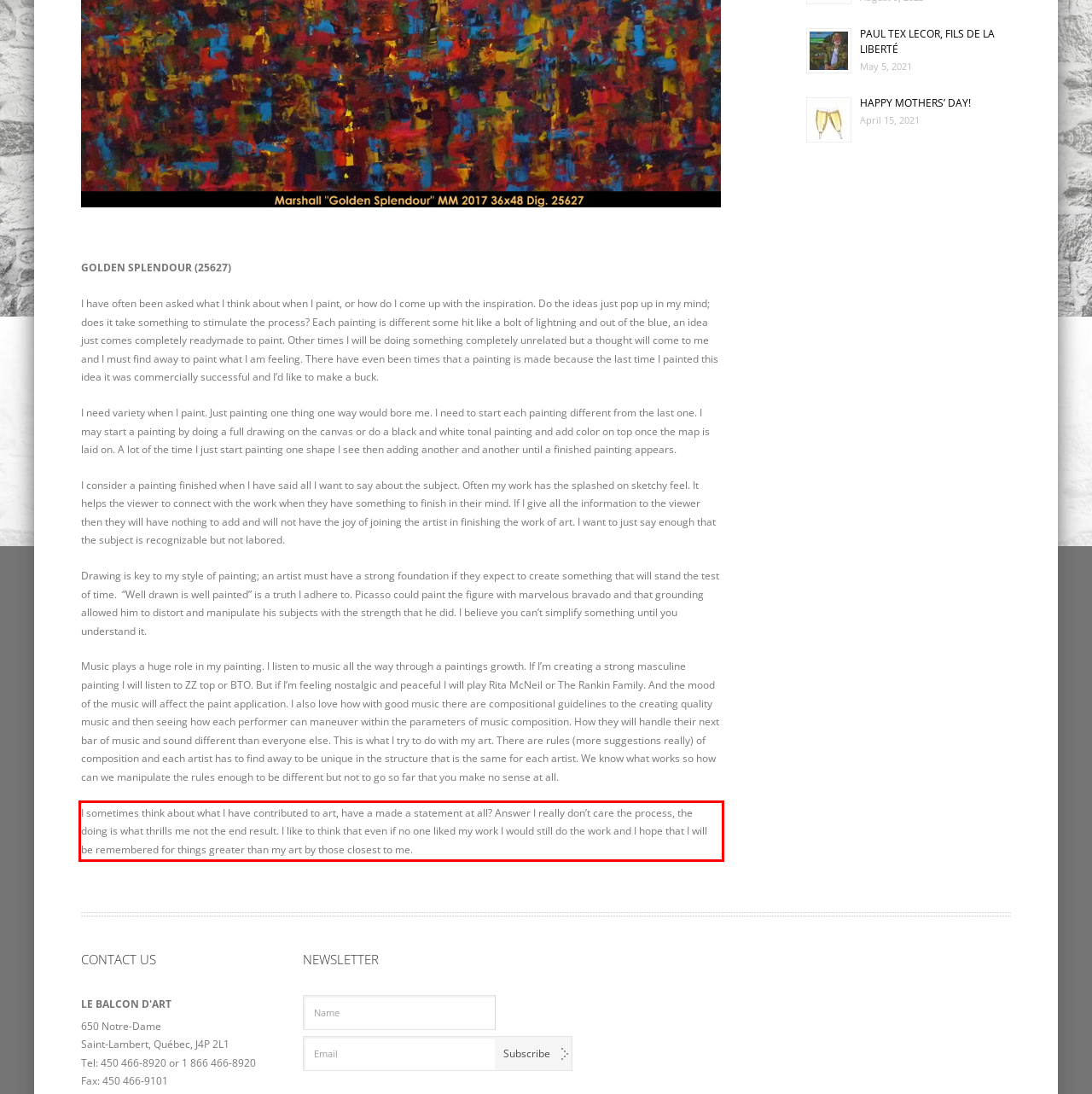Please identify the text within the red rectangular bounding box in the provided webpage screenshot.

I sometimes think about what I have contributed to art, have a made a statement at all? Answer I really don’t care the process, the doing is what thrills me not the end result. I like to think that even if no one liked my work I would still do the work and I hope that I will be remembered for things greater than my art by those closest to me.